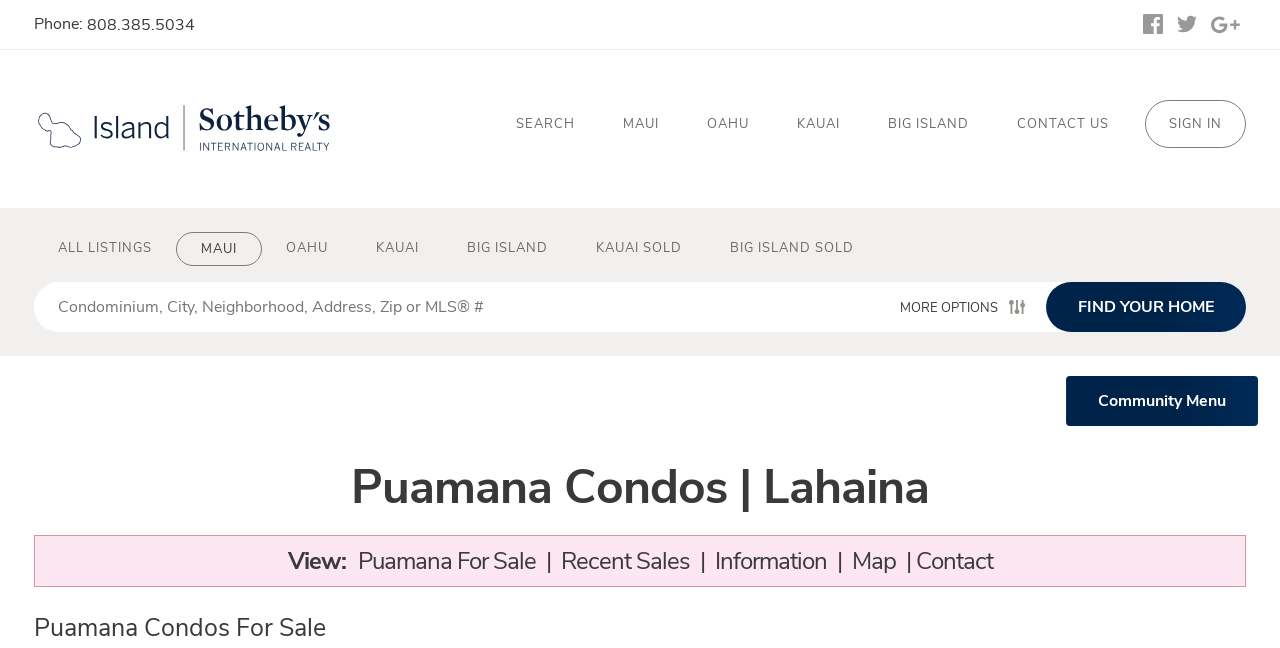Please identify the bounding box coordinates of the element's region that should be clicked to execute the following instruction: "Go to 'Safety Law For Newborns'". The bounding box coordinates must be four float numbers between 0 and 1, i.e., [left, top, right, bottom].

None